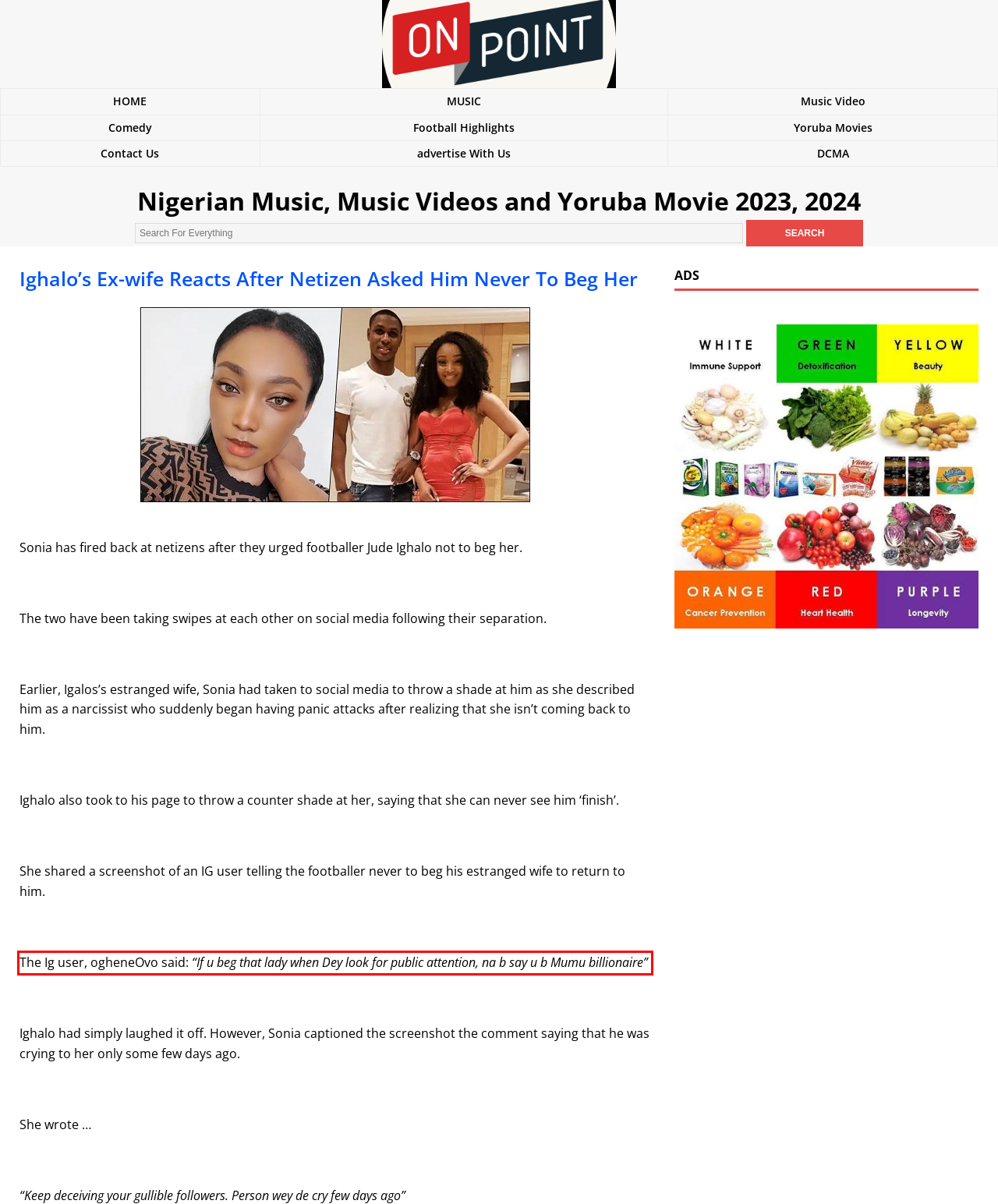You have a screenshot of a webpage where a UI element is enclosed in a red rectangle. Perform OCR to capture the text inside this red rectangle.

The Ig user, ogheneOvo said: “If u beg that lady when Dey look for public attention, na b say u b Mumu billionaire”